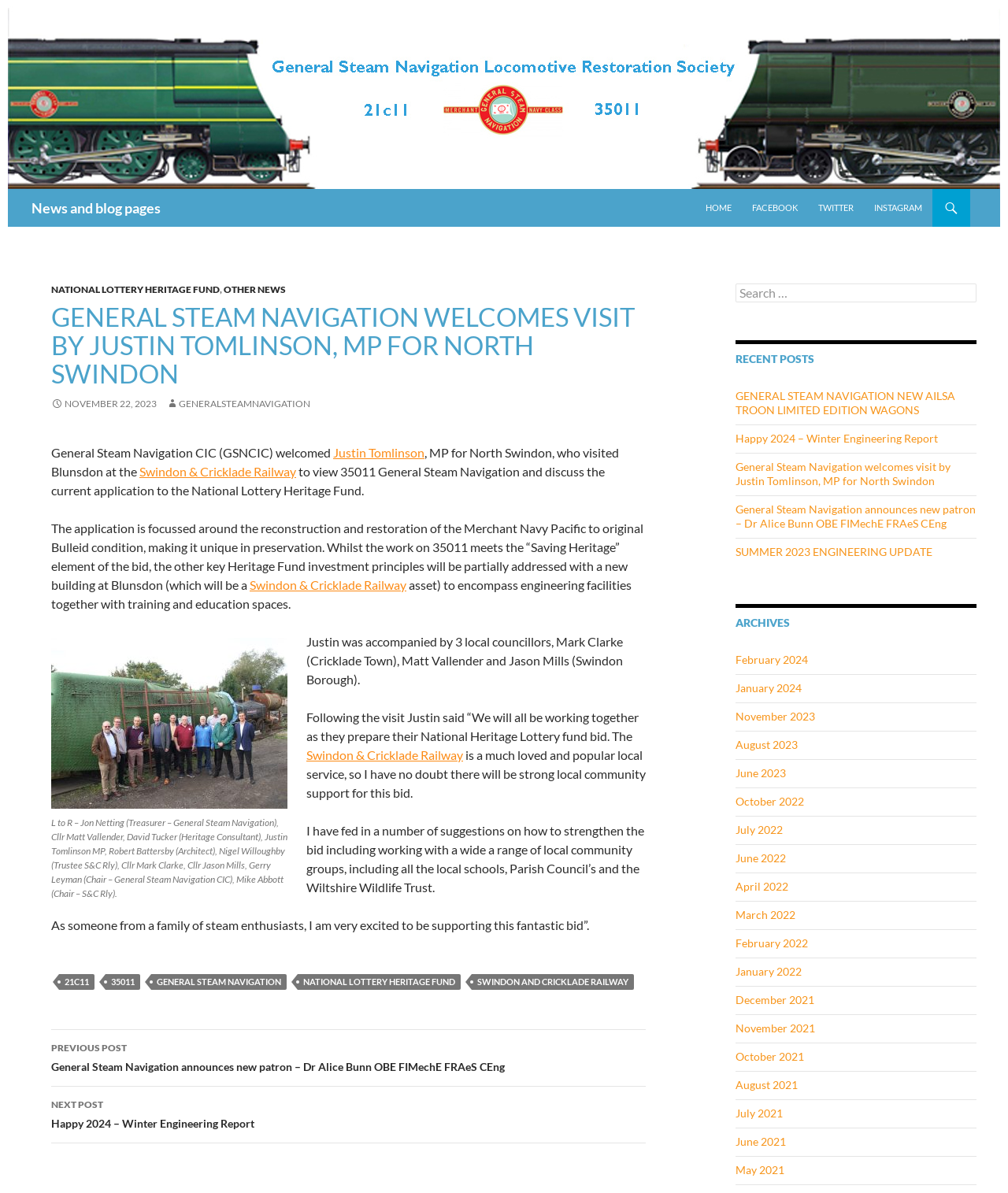How many local councillors accompanied Justin Tomlinson?
Refer to the screenshot and respond with a concise word or phrase.

3